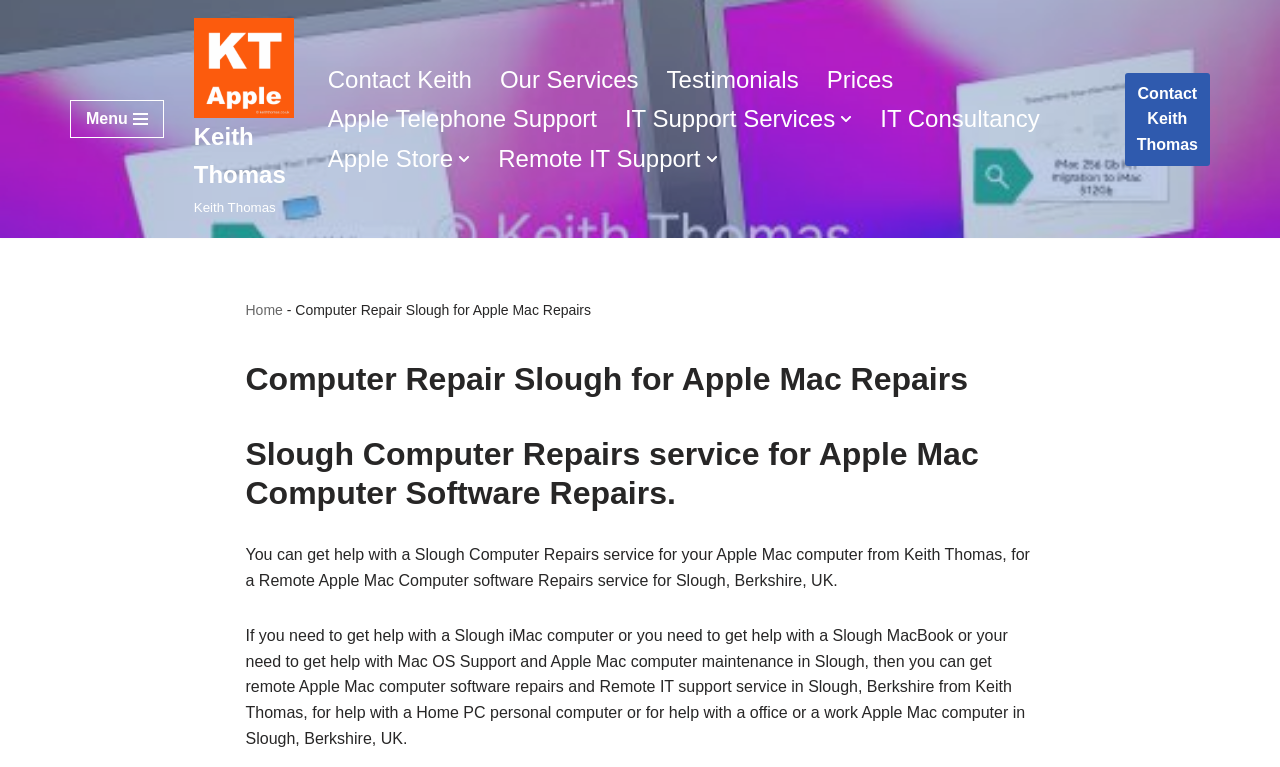Provide the bounding box coordinates of the HTML element described by the text: "Home". The coordinates should be in the format [left, top, right, bottom] with values between 0 and 1.

[0.192, 0.394, 0.221, 0.415]